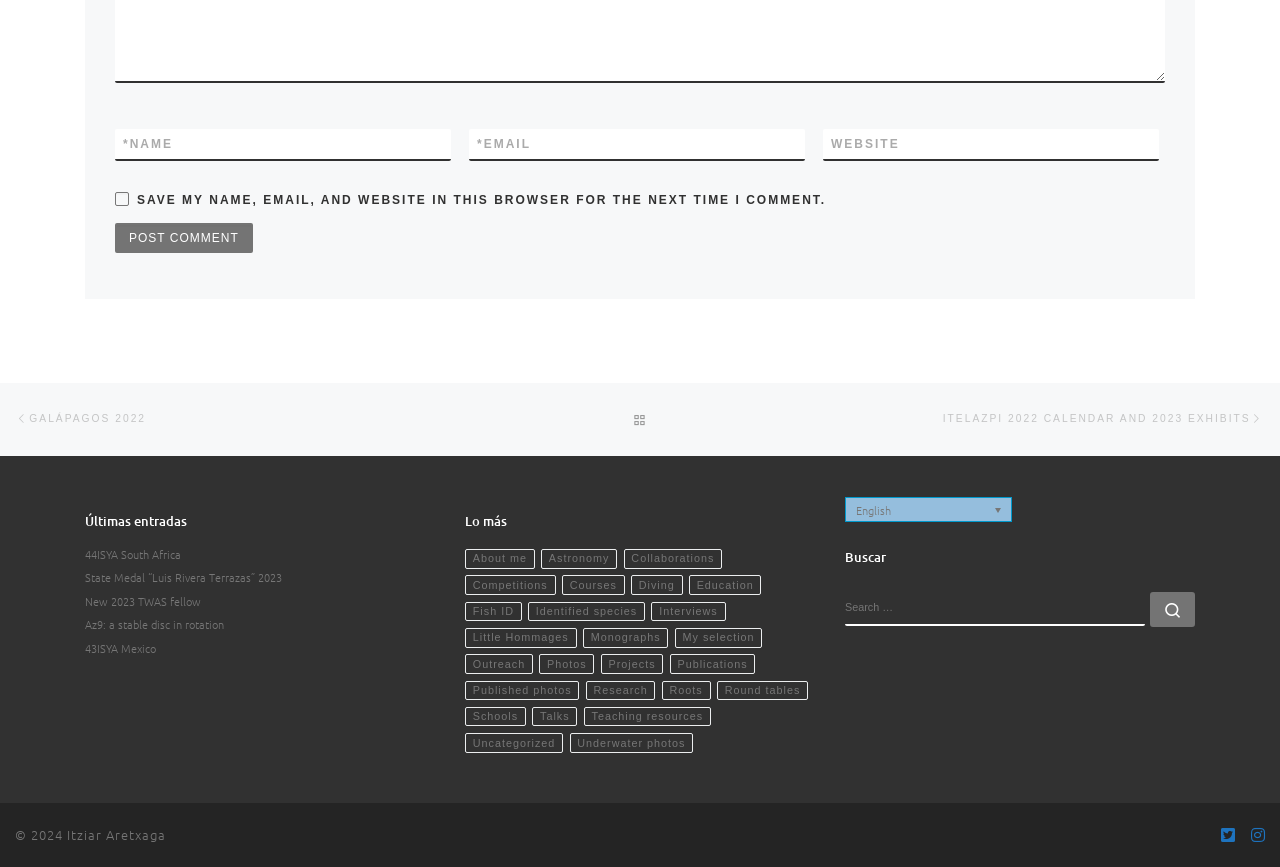Please pinpoint the bounding box coordinates for the region I should click to adhere to this instruction: "Search for something".

[0.66, 0.683, 0.895, 0.722]